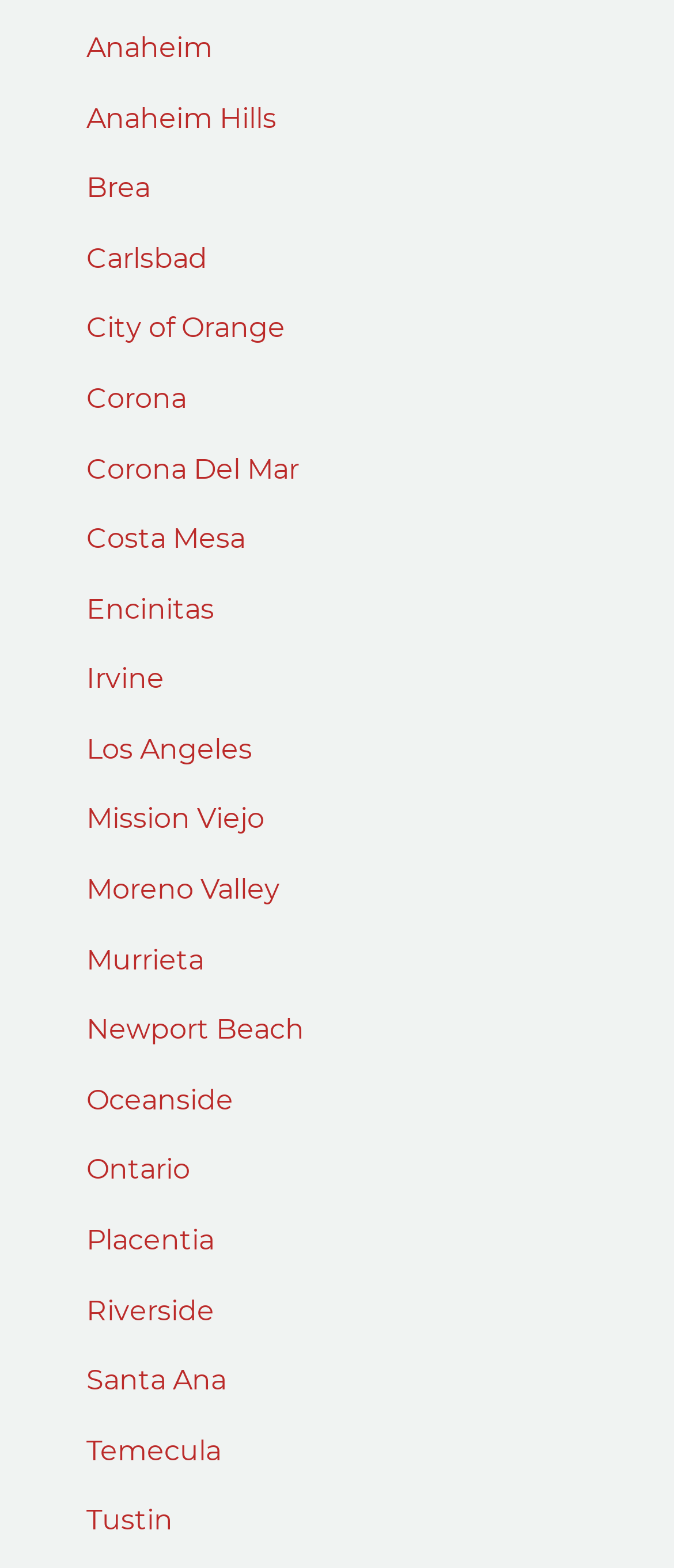Kindly respond to the following question with a single word or a brief phrase: 
What is the width of the 'Newport Beach' link?

0.323